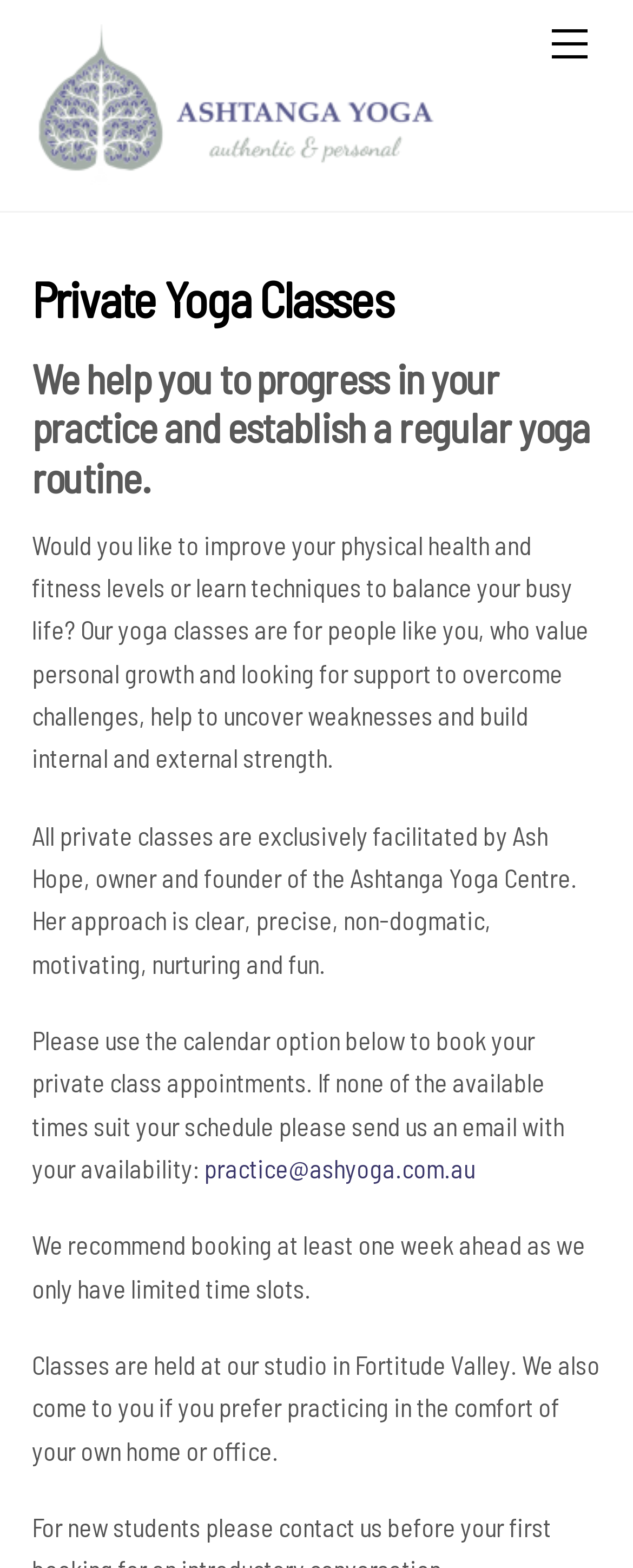Based on the image, provide a detailed response to the question:
How should one book a private class?

According to the webpage, one can book a private class by using the calendar option below, and if none of the available times suit one's schedule, an email can be sent to practice@ashyoga.com.au with availability, as mentioned in the StaticText element with bounding box coordinates [0.05, 0.653, 0.891, 0.755].